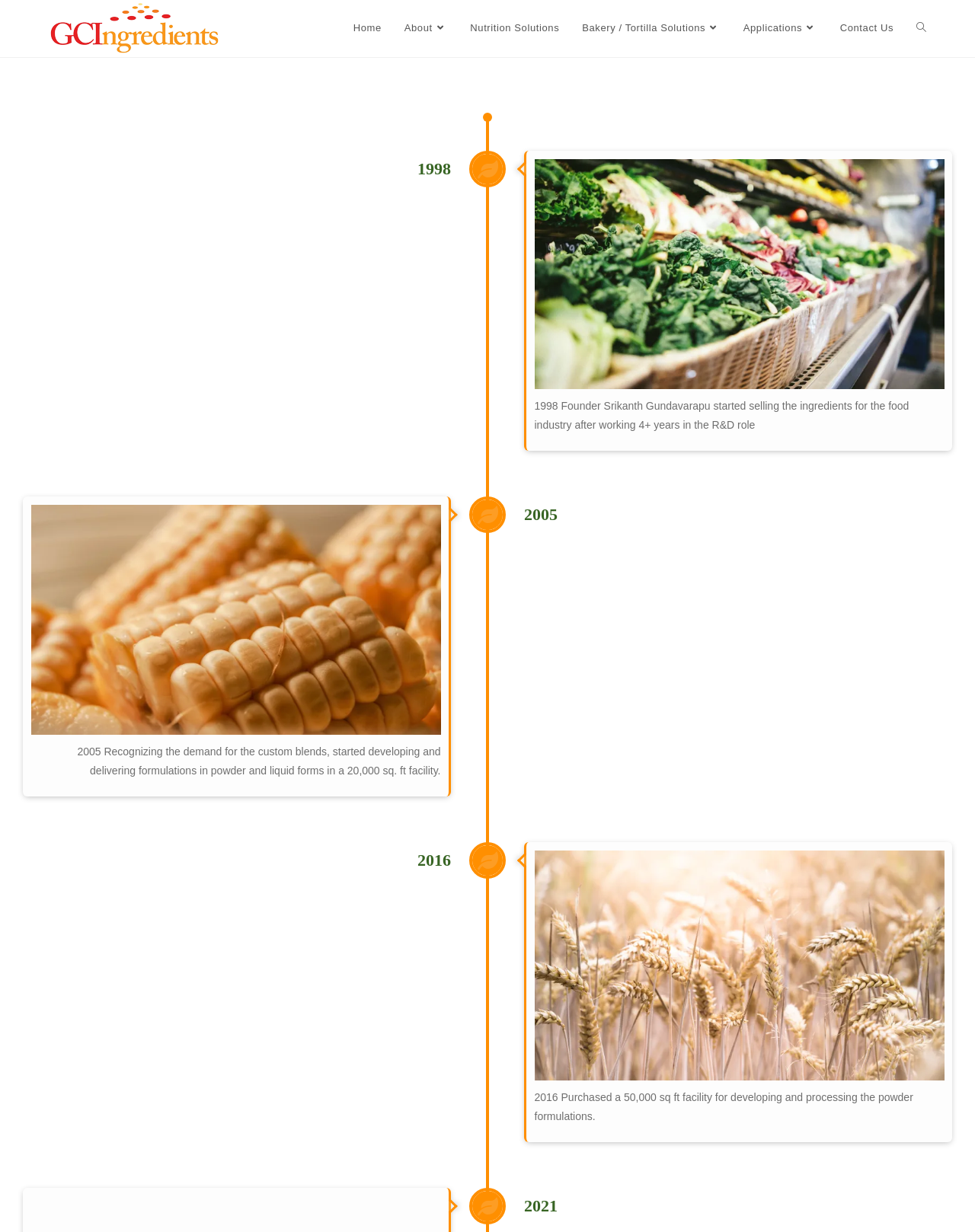Offer a thorough description of the webpage.

The webpage is about the history of GCIngredients, a company that provides ingredients for the food industry. At the top left corner, there is a logo of GCIngredients, which is an image with a link to the company's homepage. 

Below the logo, there is a navigation menu with links to different sections of the website, including Home, About, Nutrition Solutions, Bakery / Tortilla Solutions, Applications, and Contact Us. The menu is horizontally aligned and spans across the top of the page.

The main content of the page is a brief history of the company, presented in a chronological order. The history is divided into four sections, each corresponding to a specific year: 1998, 2005, 2016, and 2021. 

The 1998 section is located at the top center of the page and consists of a heading "1998" and a paragraph of text describing the company's founder, Srikanth Gundavarapu, and his early work in the R&D role.

Below the 1998 section, there is the 2005 section, which is located at the top right corner of the page. This section also consists of a heading "2005" and a paragraph of text describing the company's expansion into custom blends and the development of formulations in powder and liquid forms.

The 2016 section is located at the bottom left corner of the page and consists of a heading "2016" and a paragraph of text describing the company's purchase of a 50,000 sq ft facility for developing and processing powder formulations.

Finally, the 2021 section is located at the bottom center of the page and consists of a heading "2021", but the corresponding text is not provided.